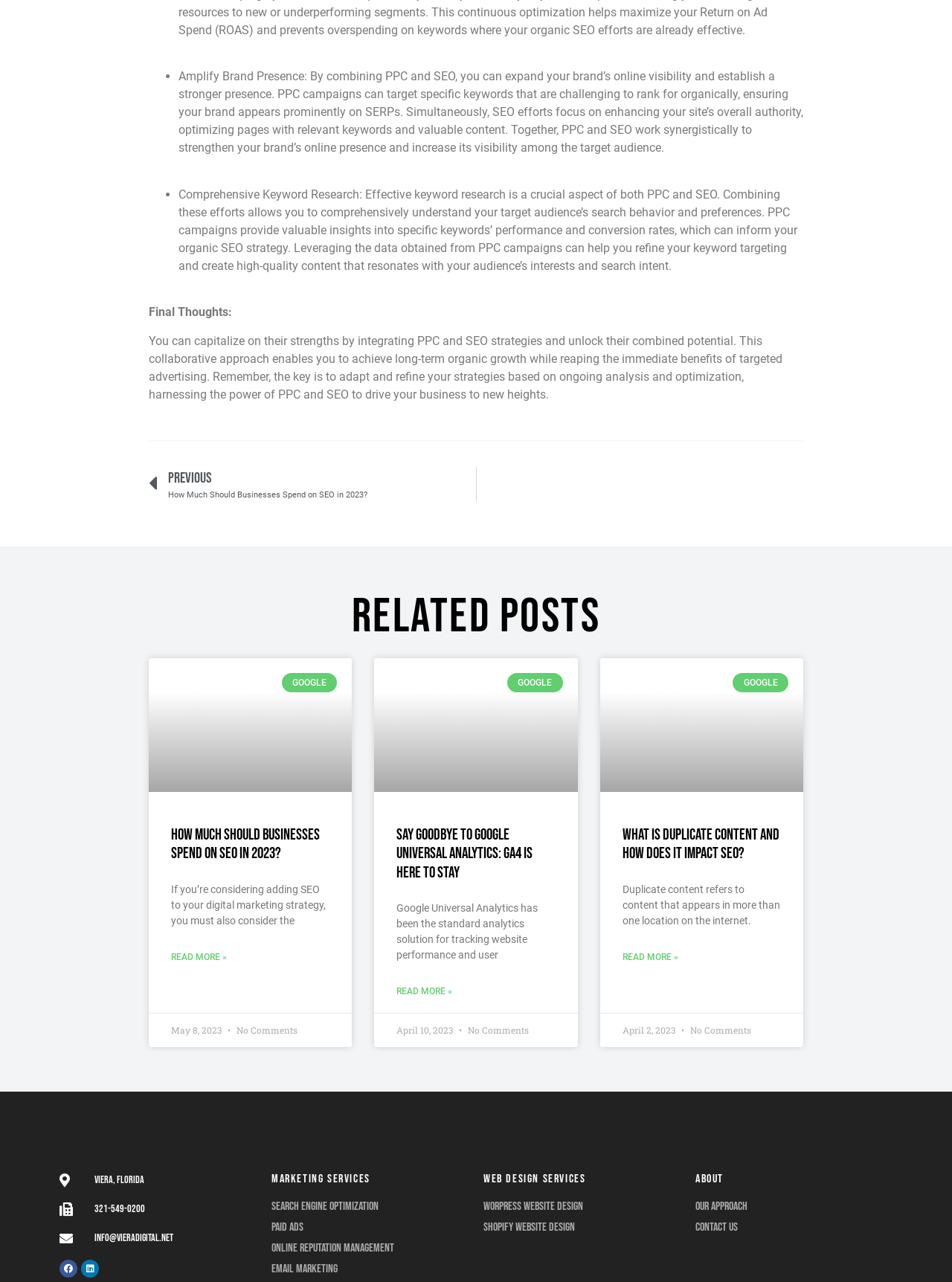Identify the bounding box for the given UI element using the description provided. Coordinates should be in the format (top-left x, top-left y, bottom-right x, bottom-right y) and must be between 0 and 1. Here is the description: Linkedin

[0.085, 0.983, 0.104, 0.997]